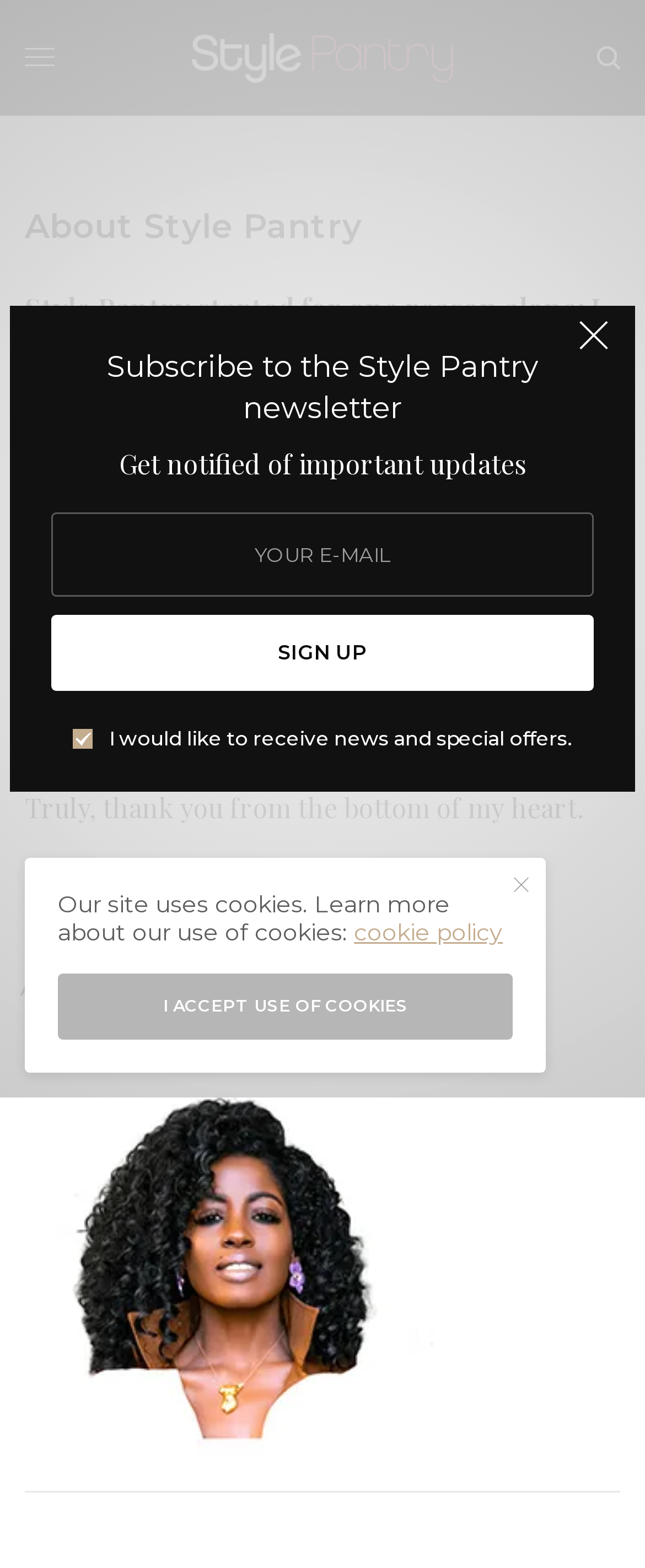Find the bounding box coordinates for the HTML element described in this sentence: "cookie policy". Provide the coordinates as four float numbers between 0 and 1, in the format [left, top, right, bottom].

[0.549, 0.585, 0.78, 0.604]